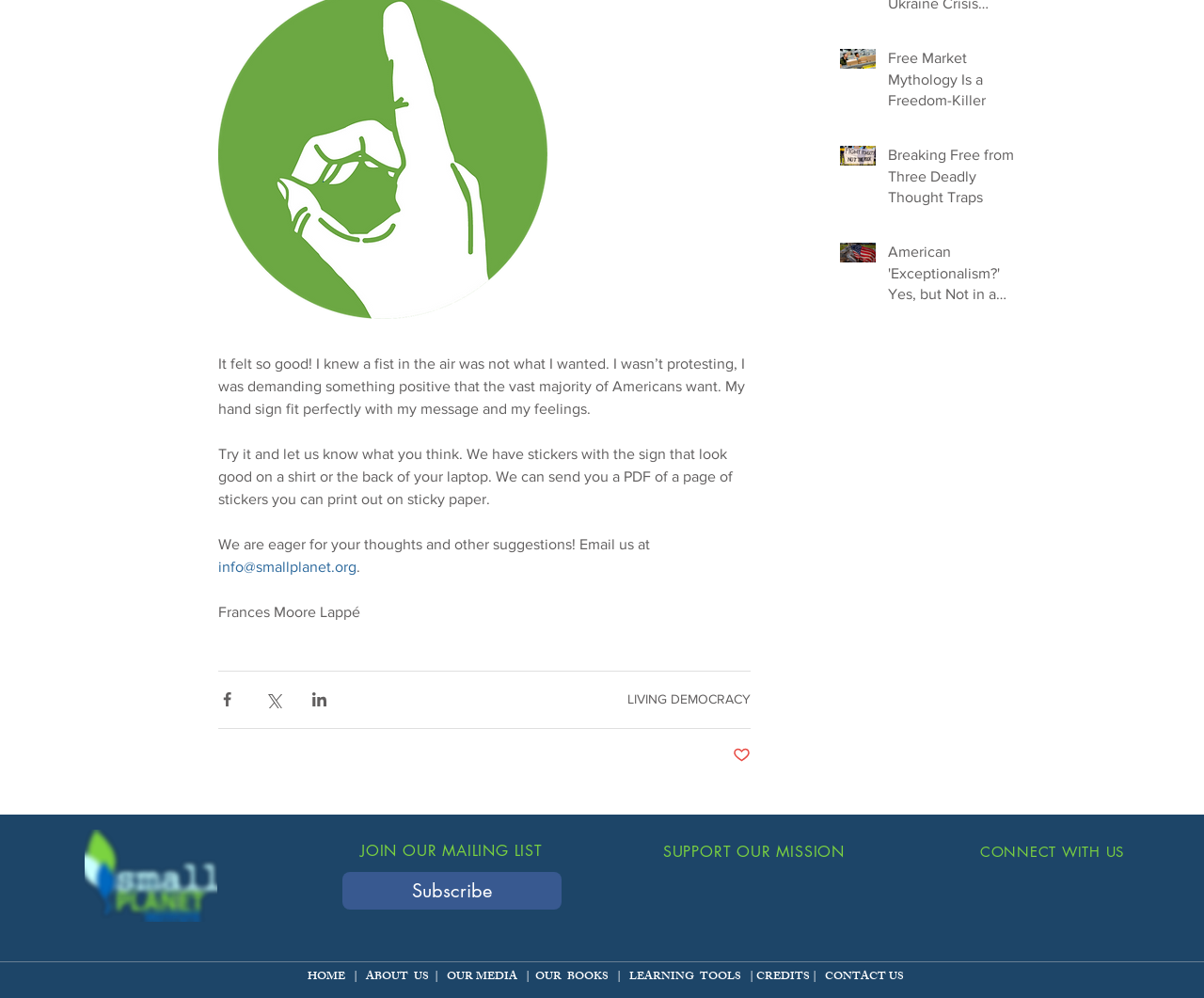Observe the image and answer the following question in detail: What is the purpose of the stickers?

The text 'We have stickers with the sign that look good on a shirt or the back of your laptop. We can send you a PDF of a page of stickers you can print out on sticky paper.' suggests that the stickers are meant to be used to spread a positive message, as indicated by the context of the quote and the description of the stickers.